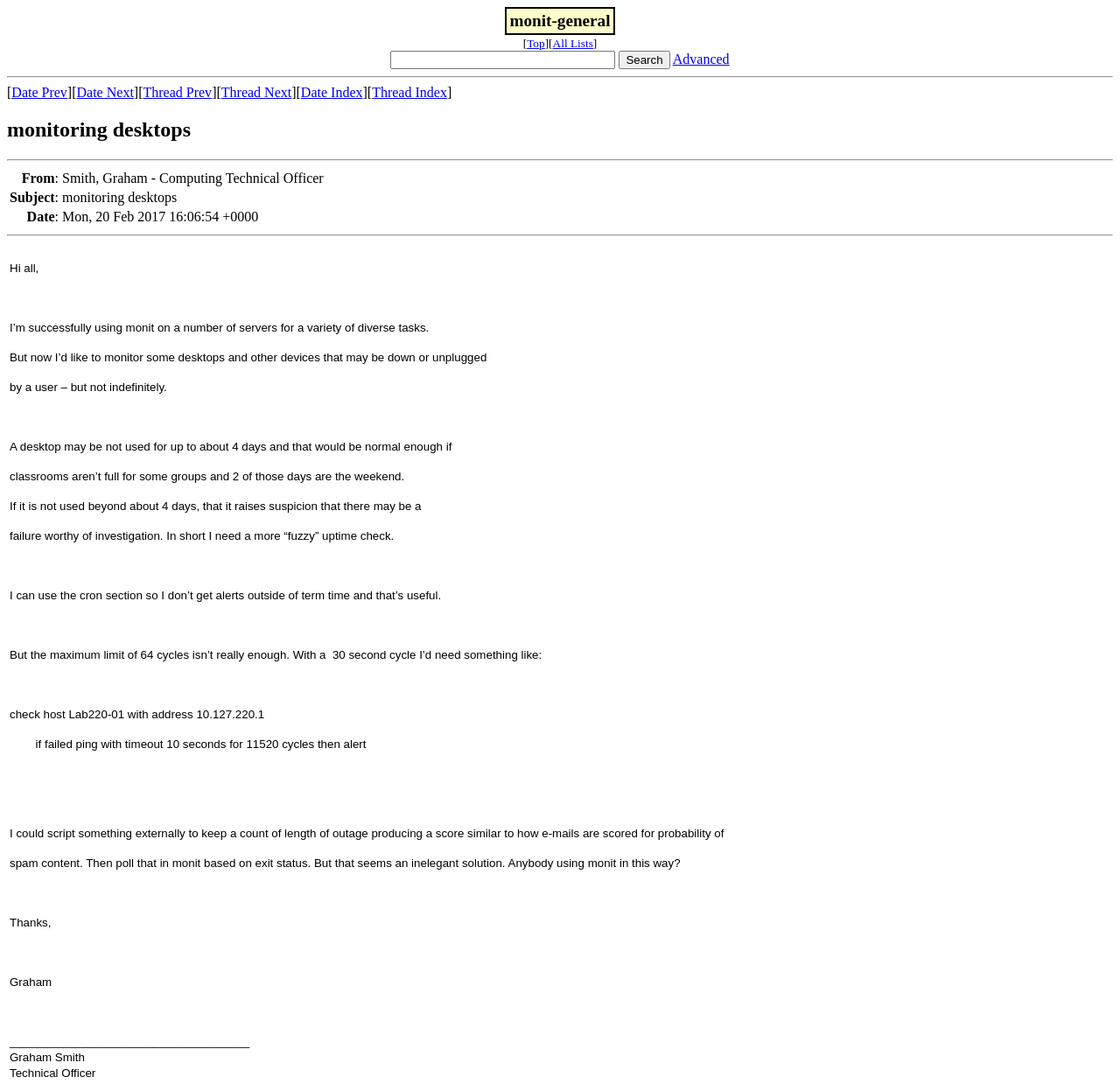Please specify the bounding box coordinates of the area that should be clicked to accomplish the following instruction: "click on the 'Date Prev' link". The coordinates should consist of four float numbers between 0 and 1, i.e., [left, top, right, bottom].

[0.01, 0.078, 0.06, 0.092]